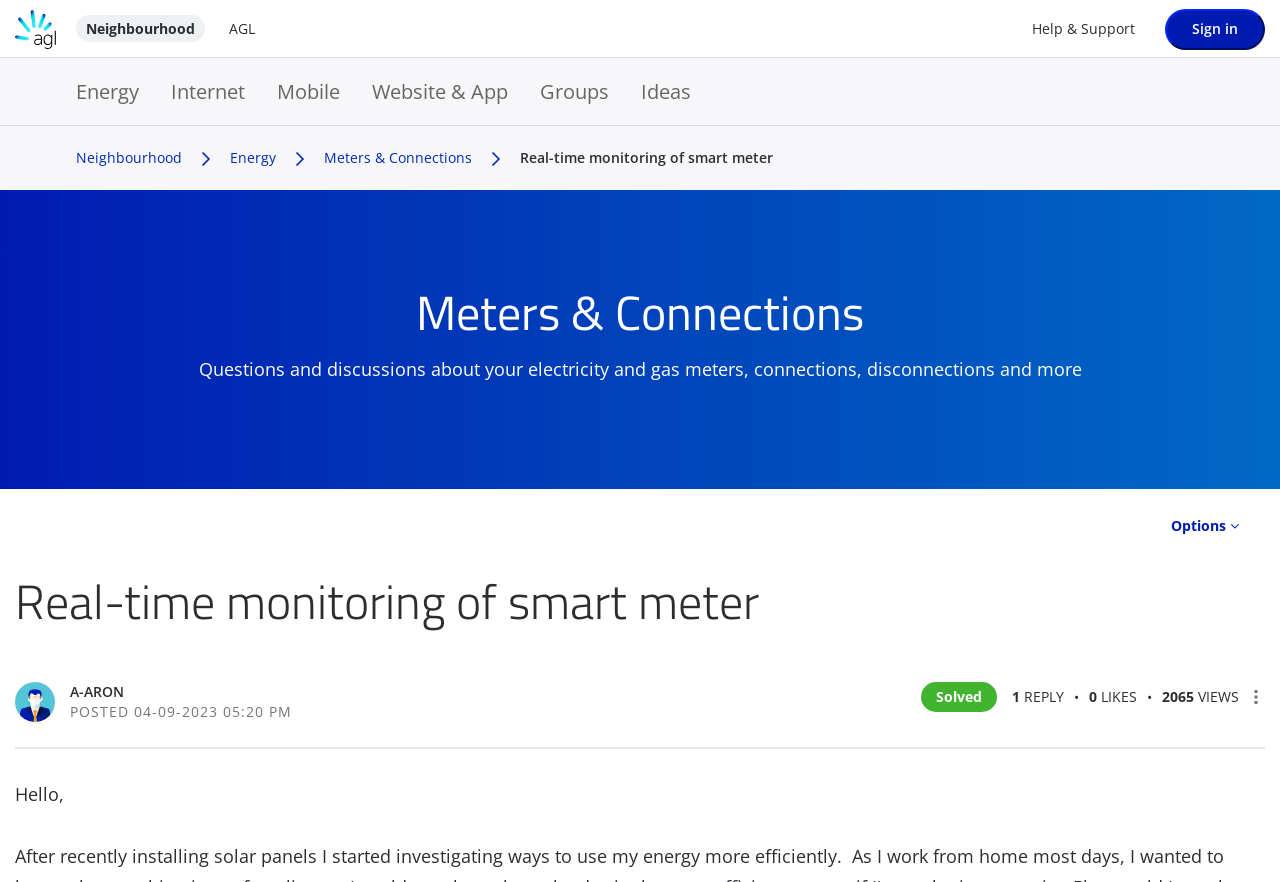Please find the bounding box coordinates of the element that needs to be clicked to perform the following instruction: "Click the 'Sign in' button". The bounding box coordinates should be four float numbers between 0 and 1, represented as [left, top, right, bottom].

[0.91, 0.01, 0.988, 0.056]